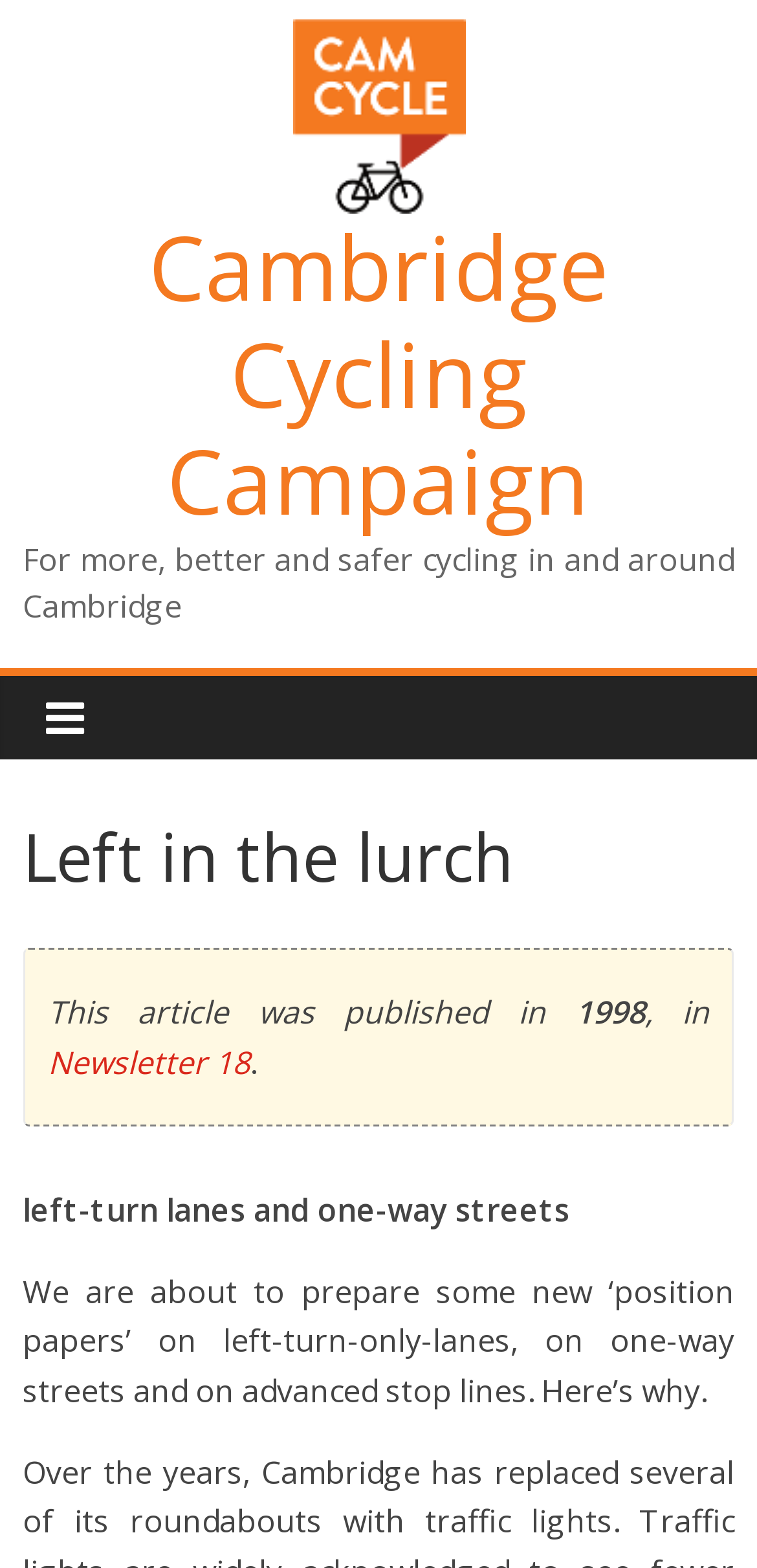Predict the bounding box of the UI element that fits this description: "Newsletter 18".

[0.063, 0.663, 0.33, 0.691]